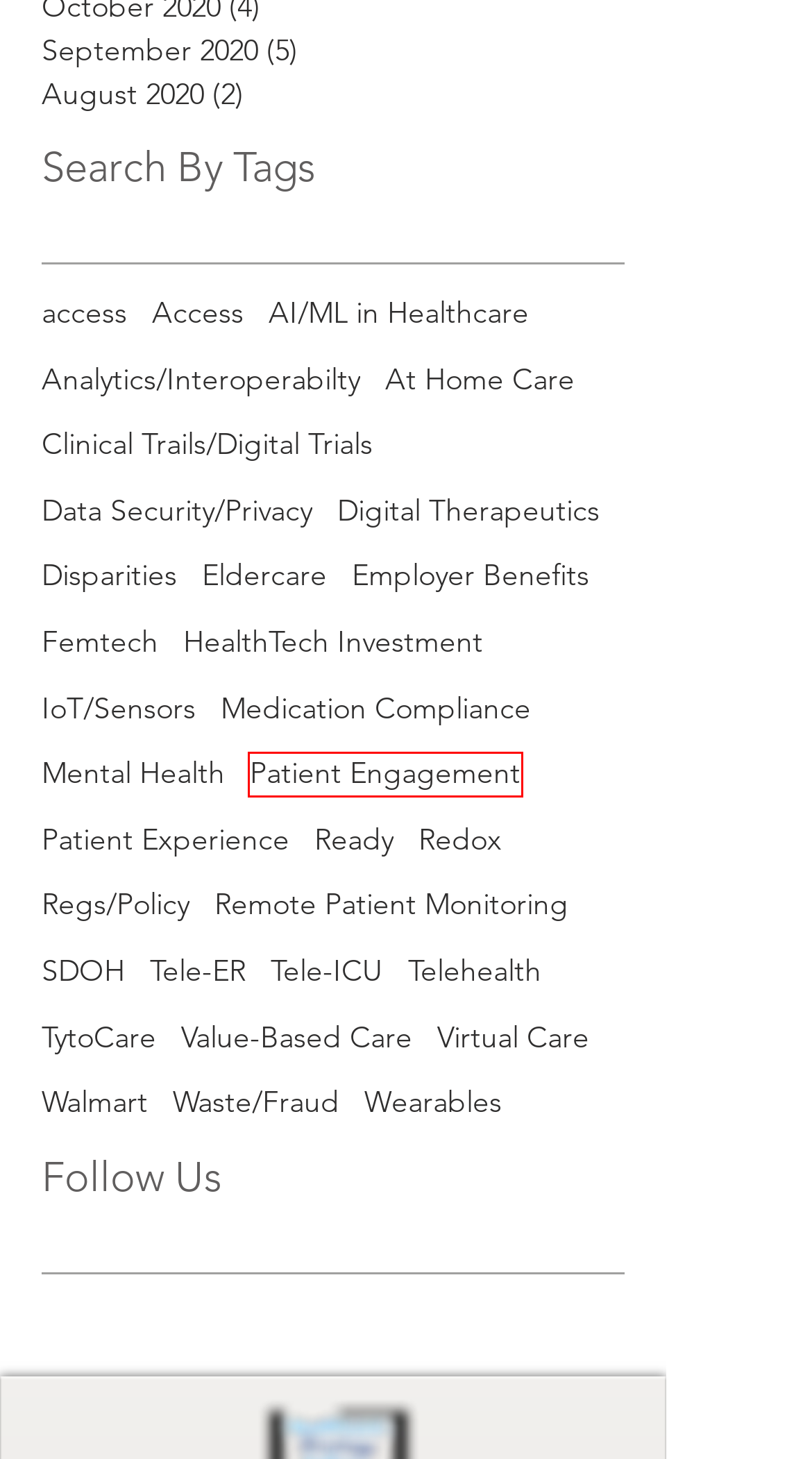Given a webpage screenshot featuring a red rectangle around a UI element, please determine the best description for the new webpage that appears after the element within the bounding box is clicked. The options are:
A. Employer Benefits | Healthcare Strategy
B. Patient Engagement | Healthcare Strategy
C. Access | Healthcare Strategy
D. Clinical Trails/Digital Trials | Healthcare Strategy
E. Remote Patient Monitoring | Healthcare Strategy
F. Virtual Care | Healthcare Strategy
G. Waste/Fraud | Healthcare Strategy
H. Digital Therapeutics | Healthcare Strategy

B